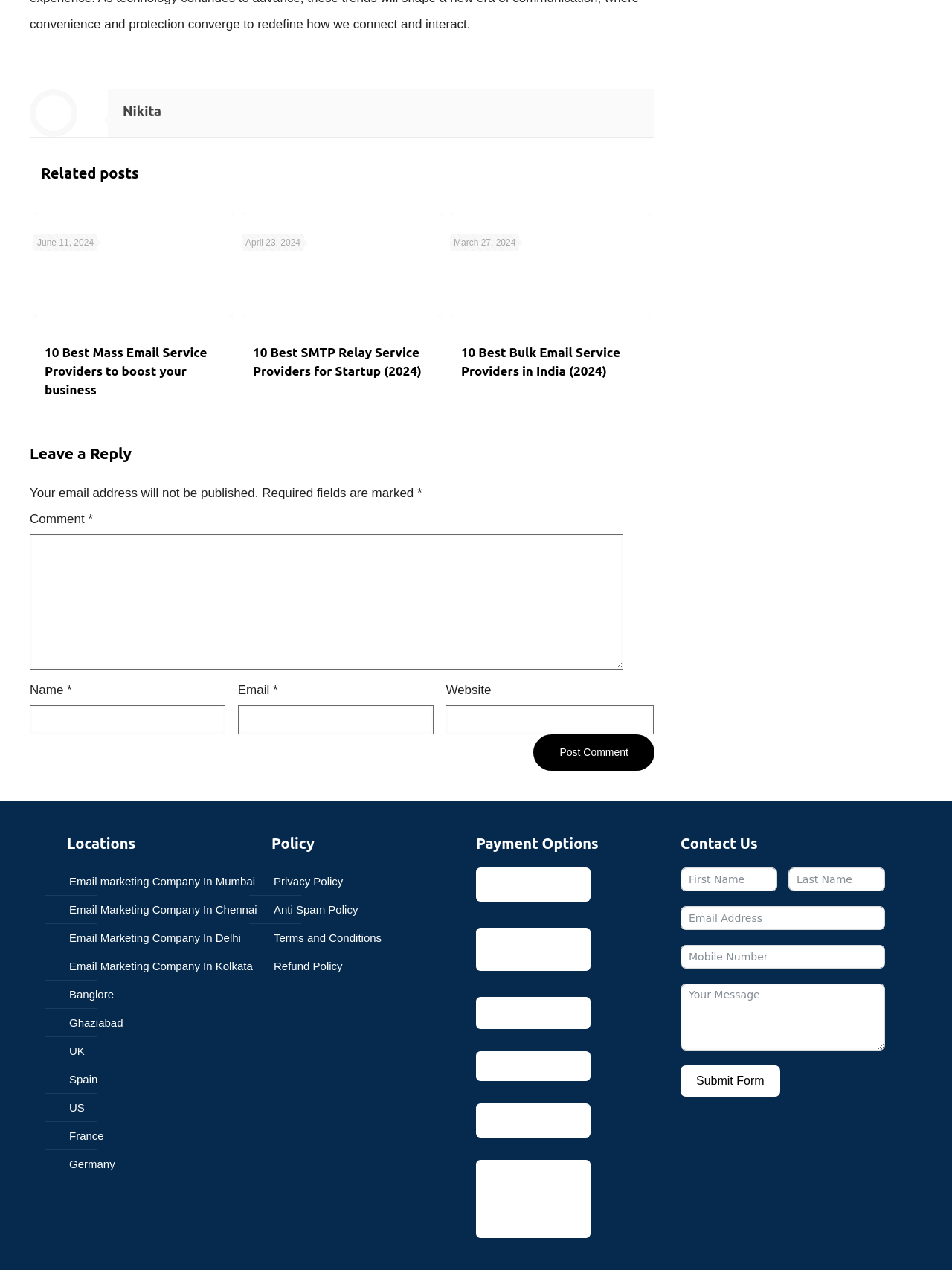Respond to the question below with a single word or phrase: What is the purpose of the textbox labeled 'Comment'?

To leave a comment